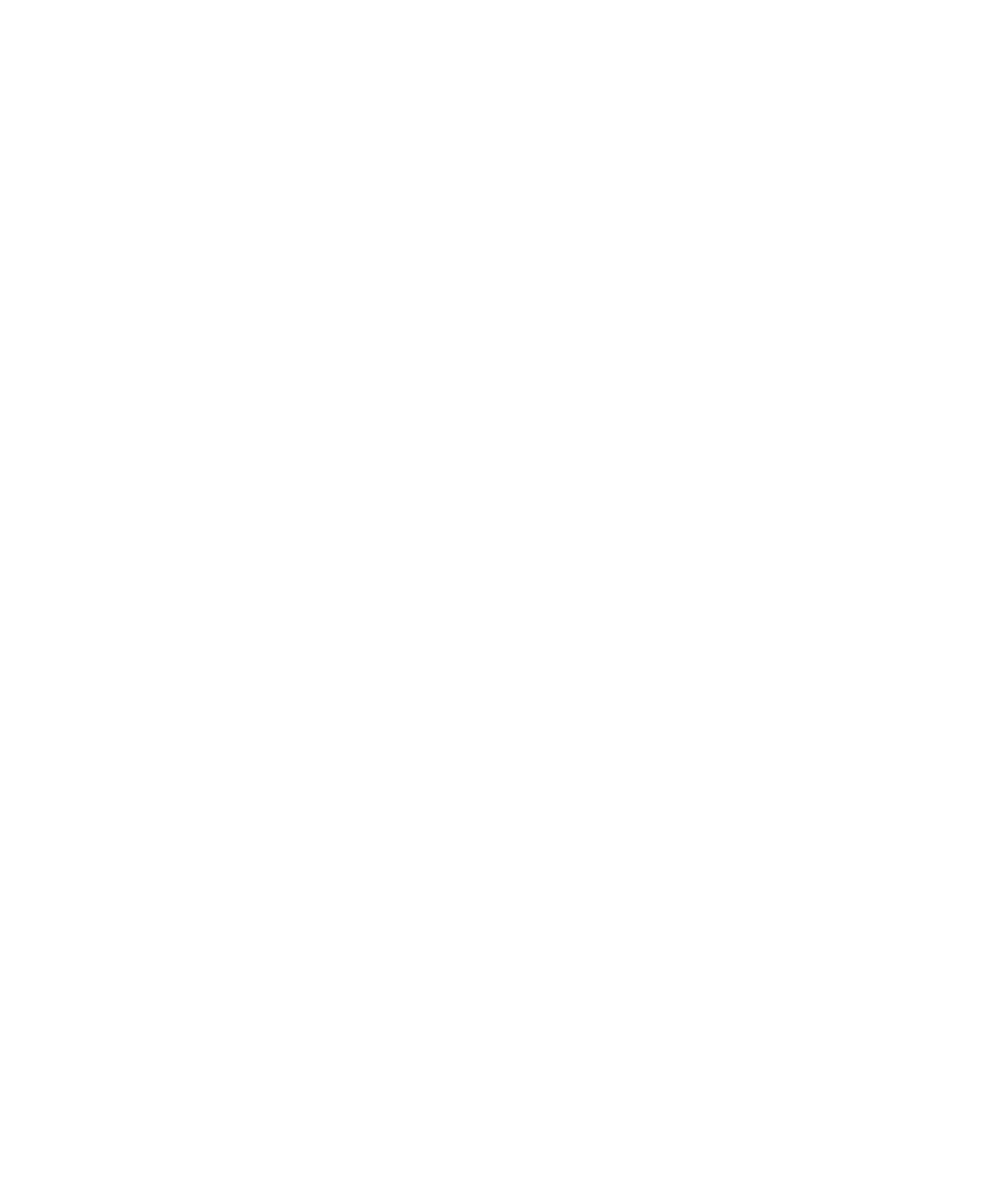From the webpage screenshot, predict the bounding box of the UI element that matches this description: "Opinion Poll".

[0.281, 0.439, 0.349, 0.45]